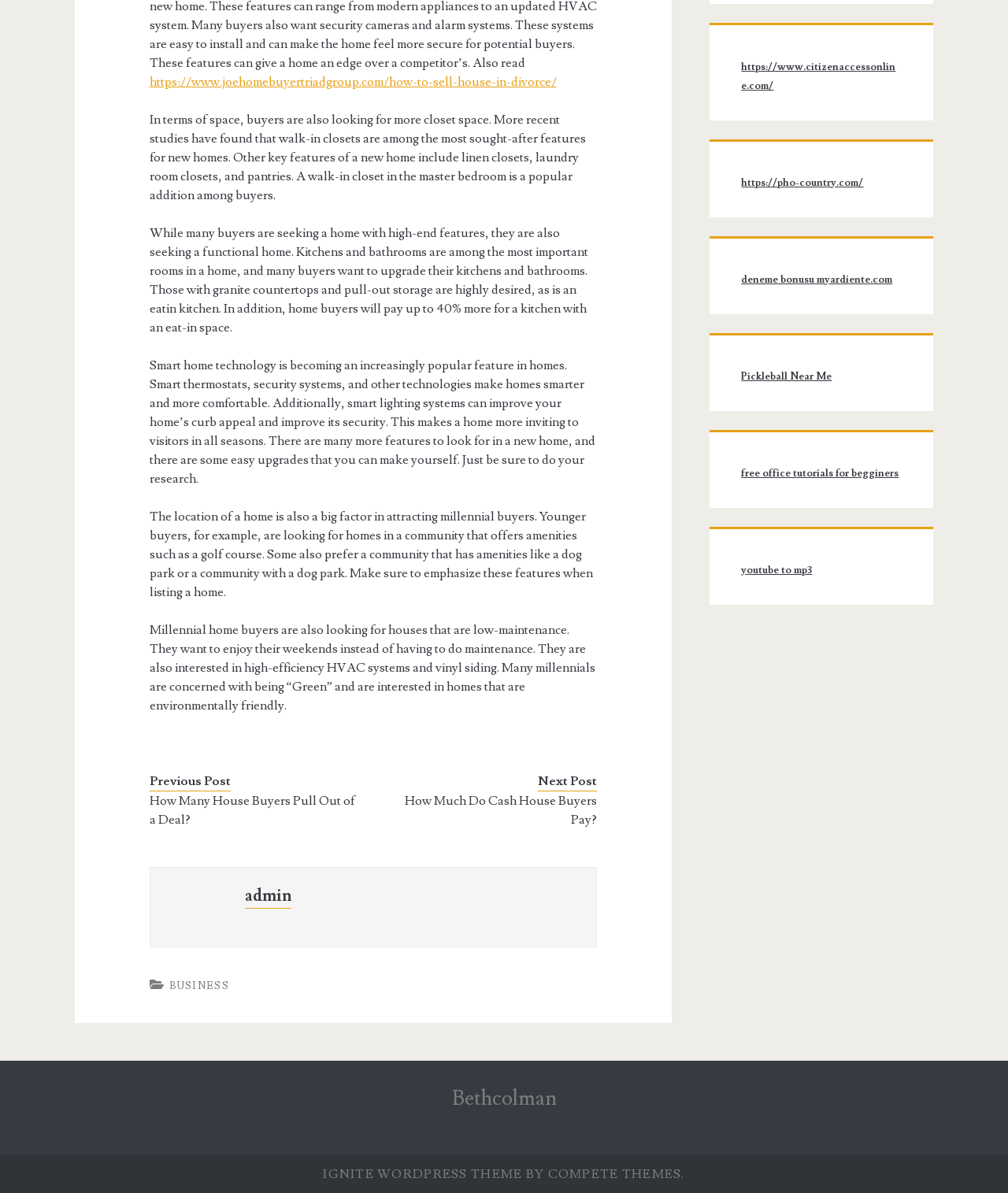Please find the bounding box for the UI component described as follows: "Bethcolman".

[0.448, 0.91, 0.552, 0.932]